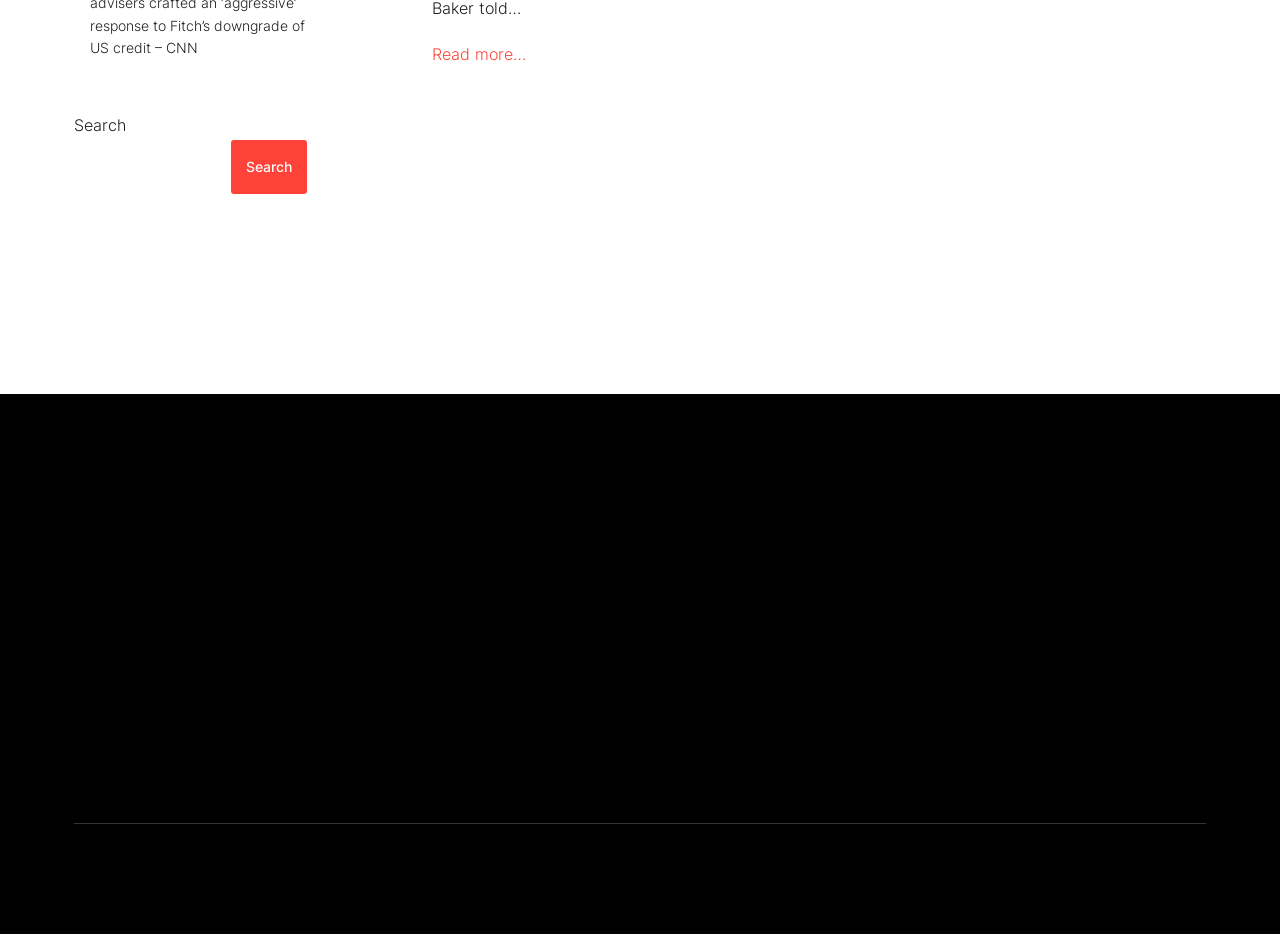What is the company's location?
Please provide a comprehensive answer based on the details in the screenshot.

I found the company's location by looking at the contact information section, which is located at the bottom of the webpage. The location is listed as '26-4, Yeouido-dong, Yeongdeungpo-gu, Seoul, Rep. of Korea'.